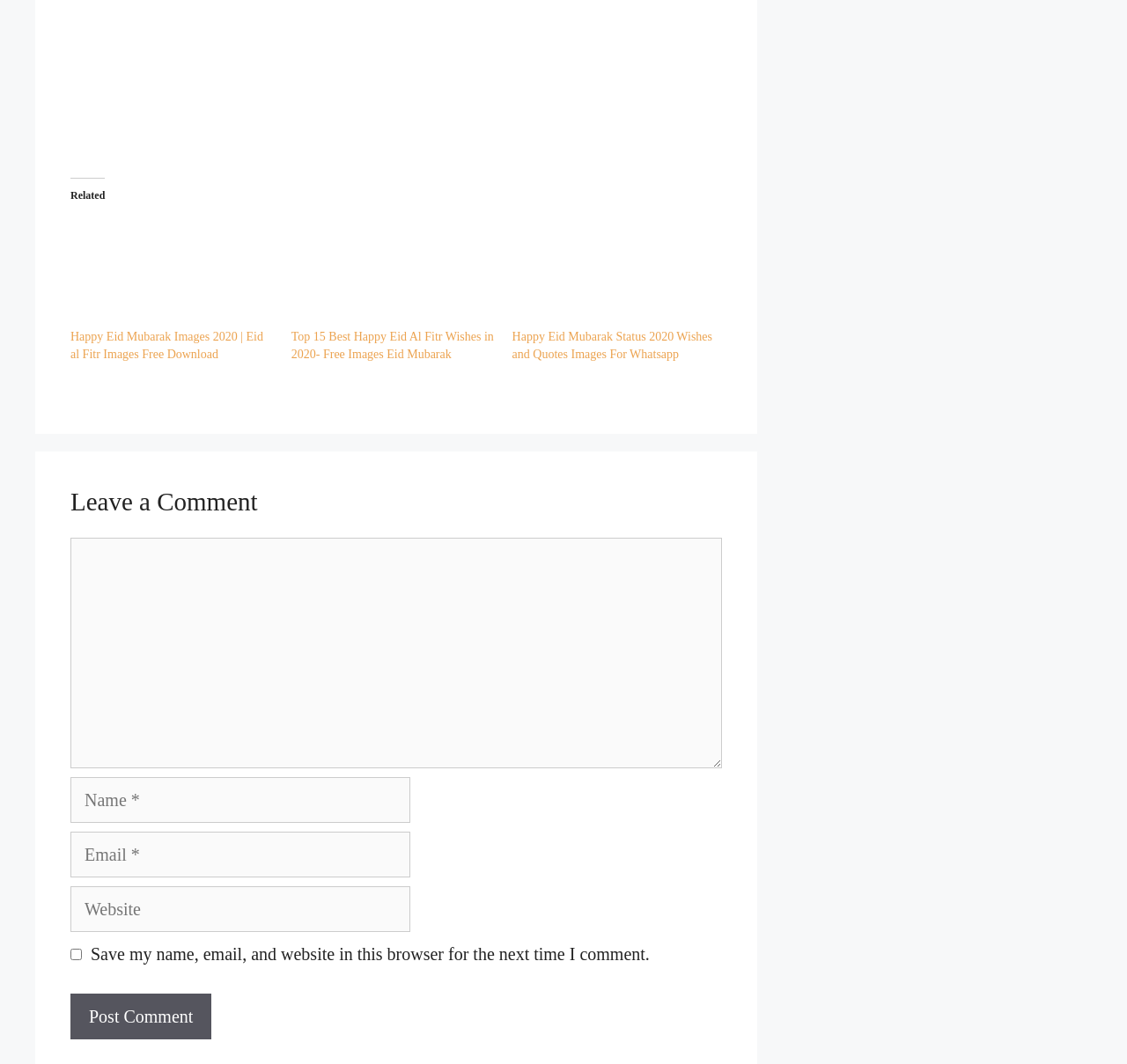Mark the bounding box of the element that matches the following description: "parent_node: Comment name="url" placeholder="Website"".

[0.062, 0.833, 0.364, 0.876]